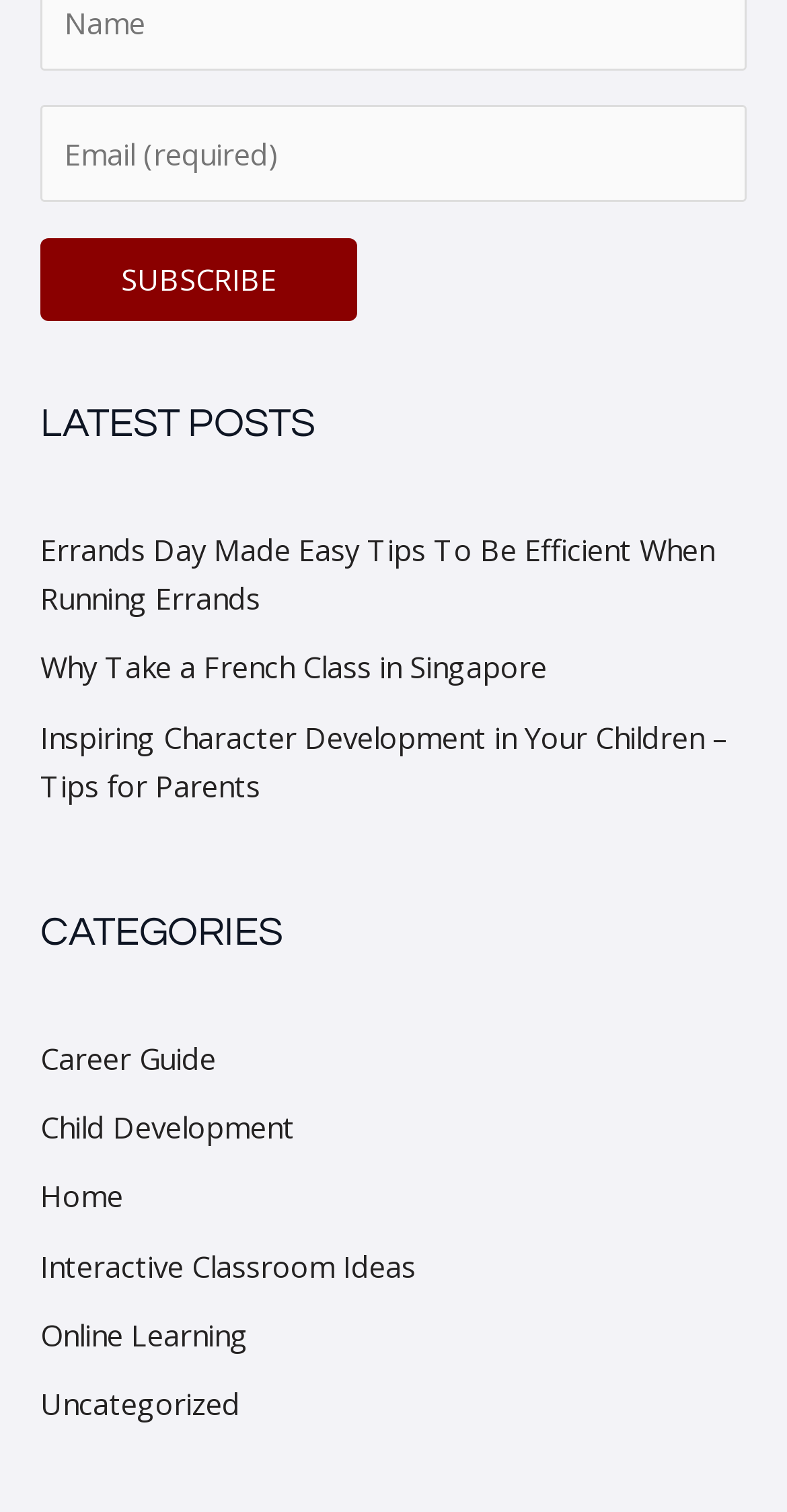Locate the UI element that matches the description value="SUBSCRIBE" in the webpage screenshot. Return the bounding box coordinates in the format (top-left x, top-left y, bottom-right x, bottom-right y), with values ranging from 0 to 1.

[0.051, 0.157, 0.454, 0.212]